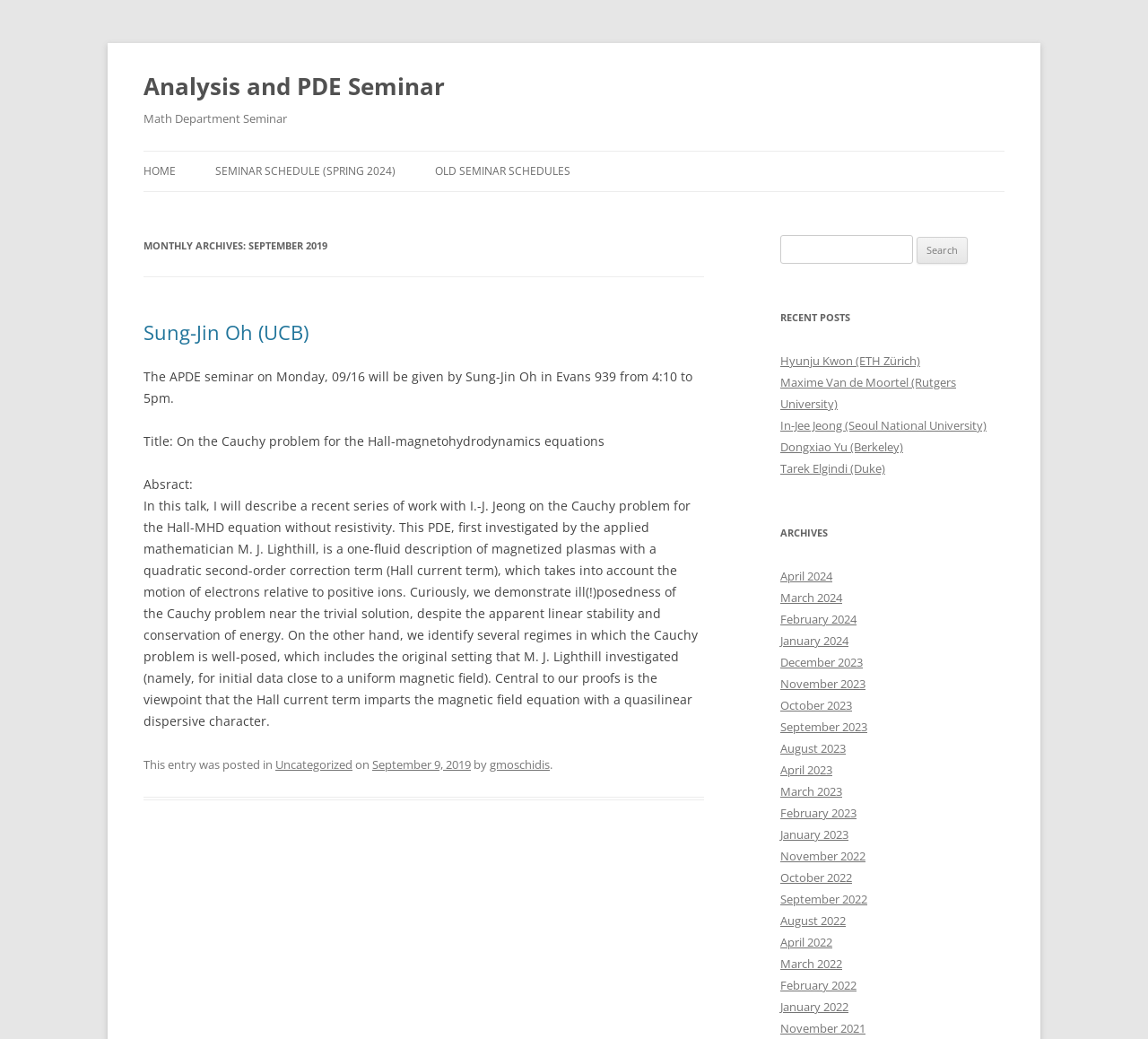Please determine the bounding box coordinates of the element's region to click for the following instruction: "View the 'SEMINAR SCHEDULE (SPRING 2024)'".

[0.188, 0.146, 0.345, 0.184]